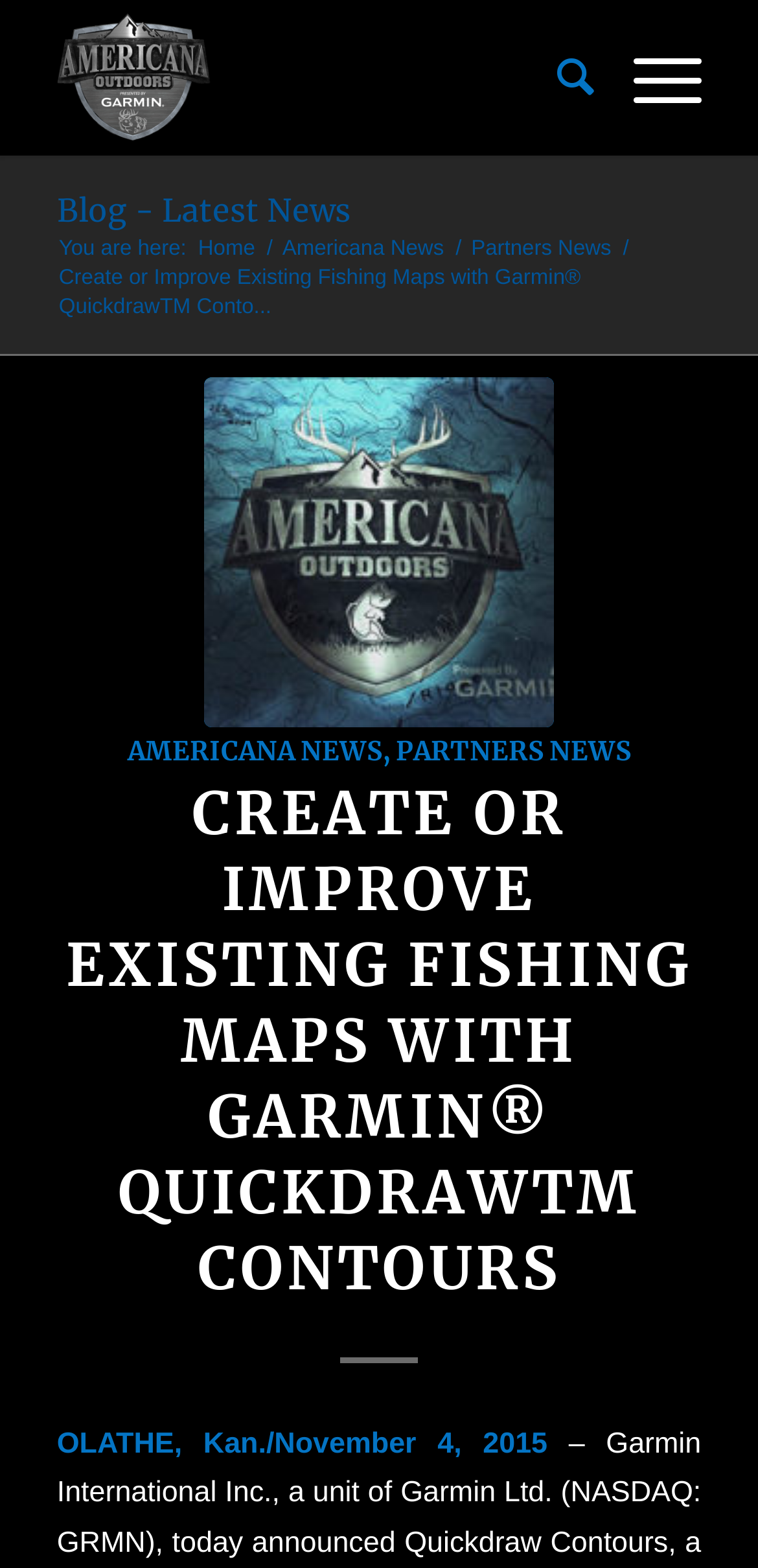Determine the main headline of the webpage and provide its text.

CREATE OR IMPROVE EXISTING FISHING MAPS WITH GARMIN® QUICKDRAWTM CONTOURS